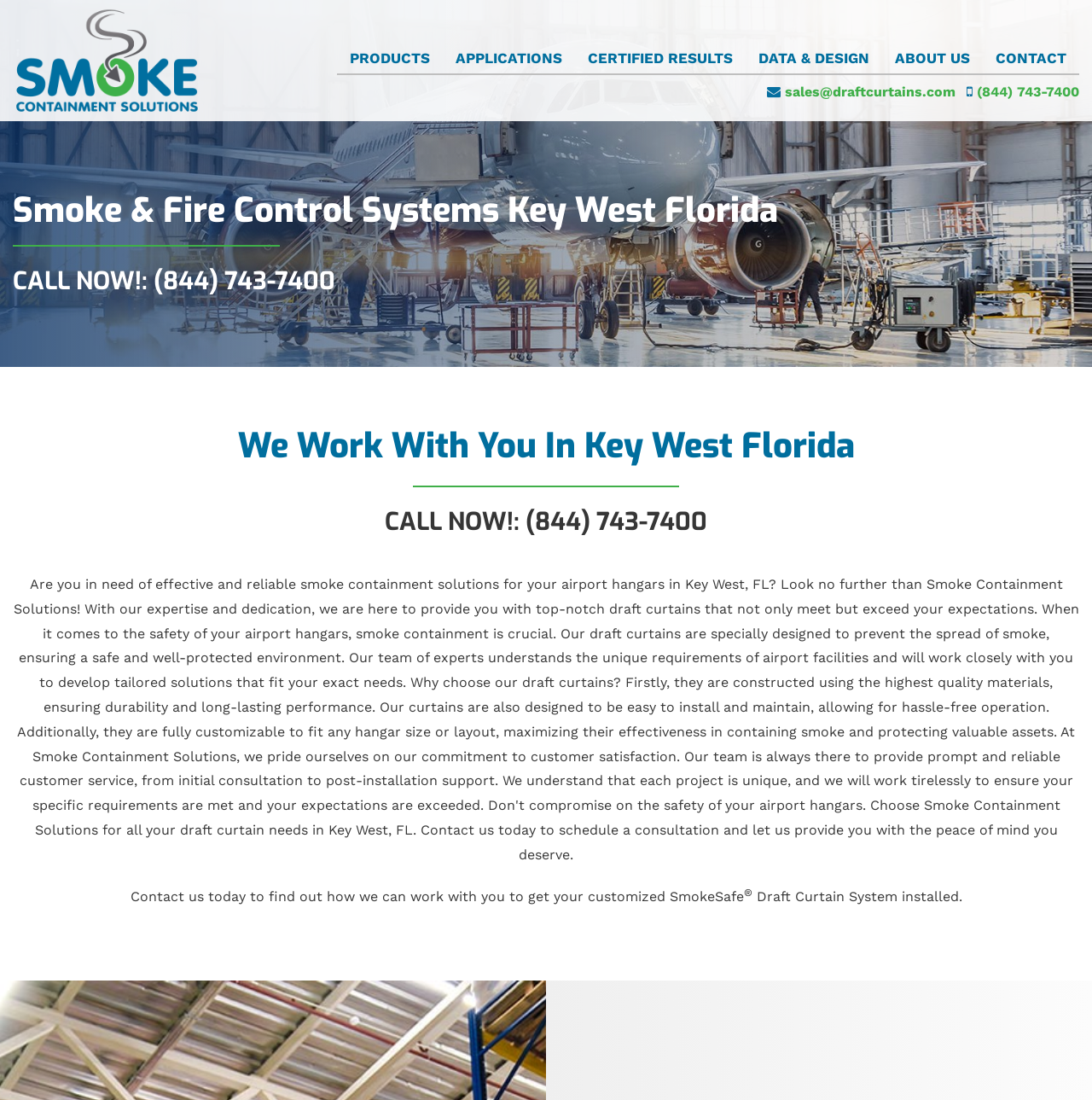What type of systems are being offered?
Give a detailed and exhaustive answer to the question.

Based on the webpage's title 'Smoke & Fire Control Systems in Key West Florida – Smoke Containment Solutions' and the links 'PRODUCTS', 'APPLICATIONS', and 'CERTIFIED RESULTS', it can be inferred that the webpage is offering Smoke & Fire Control Systems.